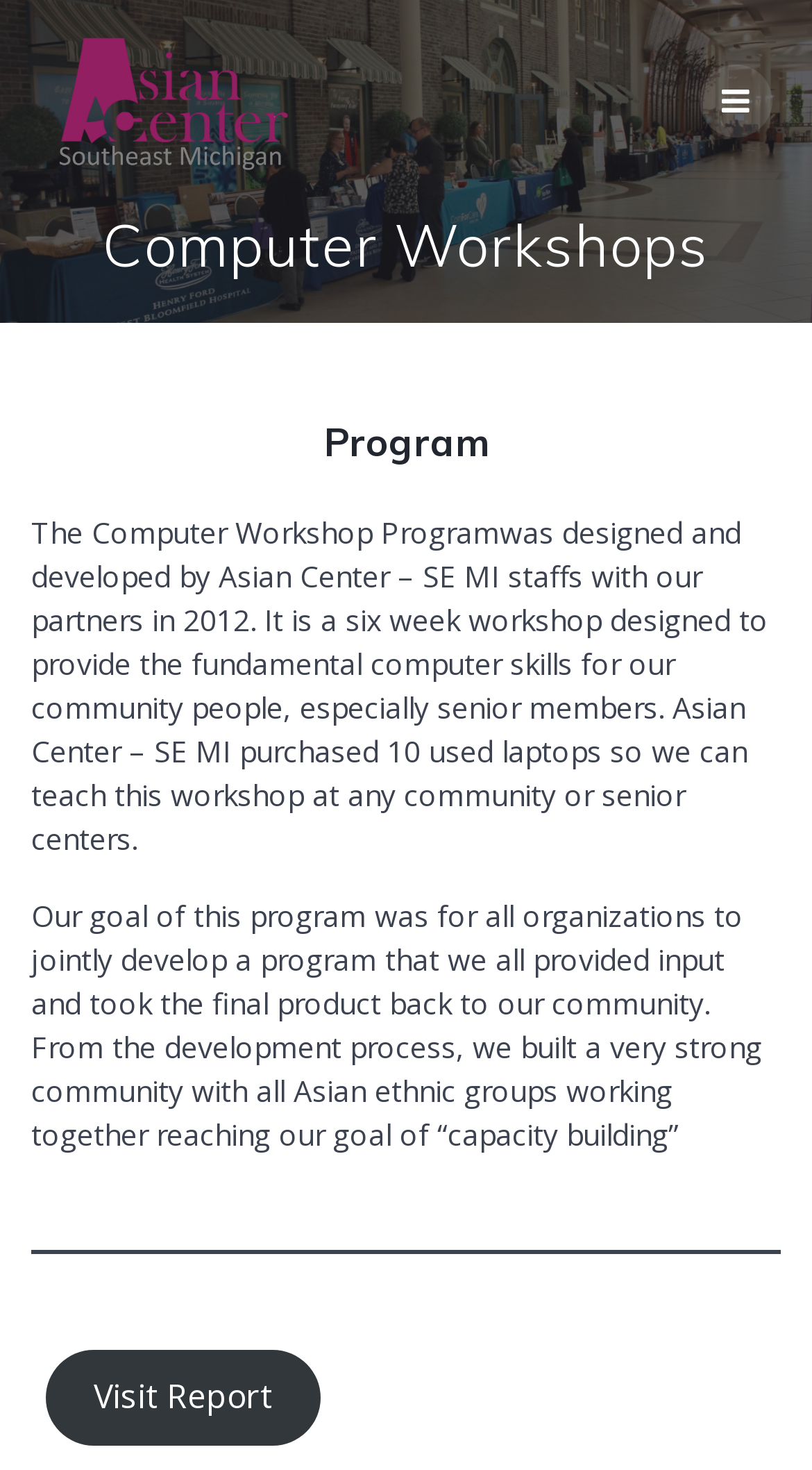Create a detailed narrative of the webpage’s visual and textual elements.

The webpage is about the Computer Workshops program offered by the Asian Center-SEMI. At the top-left corner, there is a link with no text. On the top-right corner, there is a link with an icon represented by a Unicode character. 

Below these links, there are two headings: "Computer Workshops" and "Program", which are placed side by side, spanning the entire width of the page. 

Under the headings, there are two paragraphs of text. The first paragraph describes the Computer Workshop Program, which was designed to provide fundamental computer skills to community people, especially senior members. The second paragraph explains the goal of the program, which is to develop a joint program with input from all organizations and to build a strong community with all Asian ethnic groups working together.

At the bottom of the page, there is a horizontal separator line, and below it, a link labeled "Visit Report" is placed on the left side of the page.